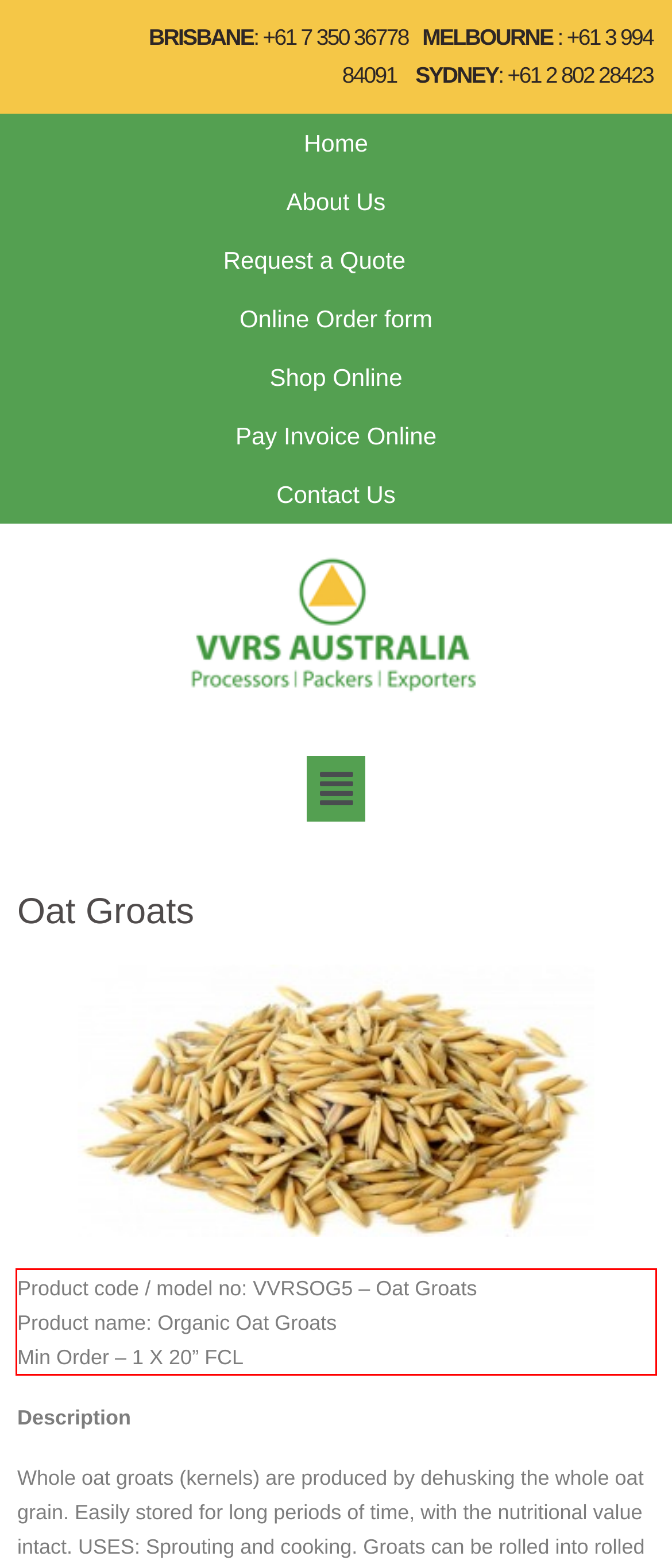Using the provided screenshot of a webpage, recognize and generate the text found within the red rectangle bounding box.

Product code / model no: VVRSOG5 – Oat Groats Product name: Organic Oat Groats Min Order – 1 X 20” FCL